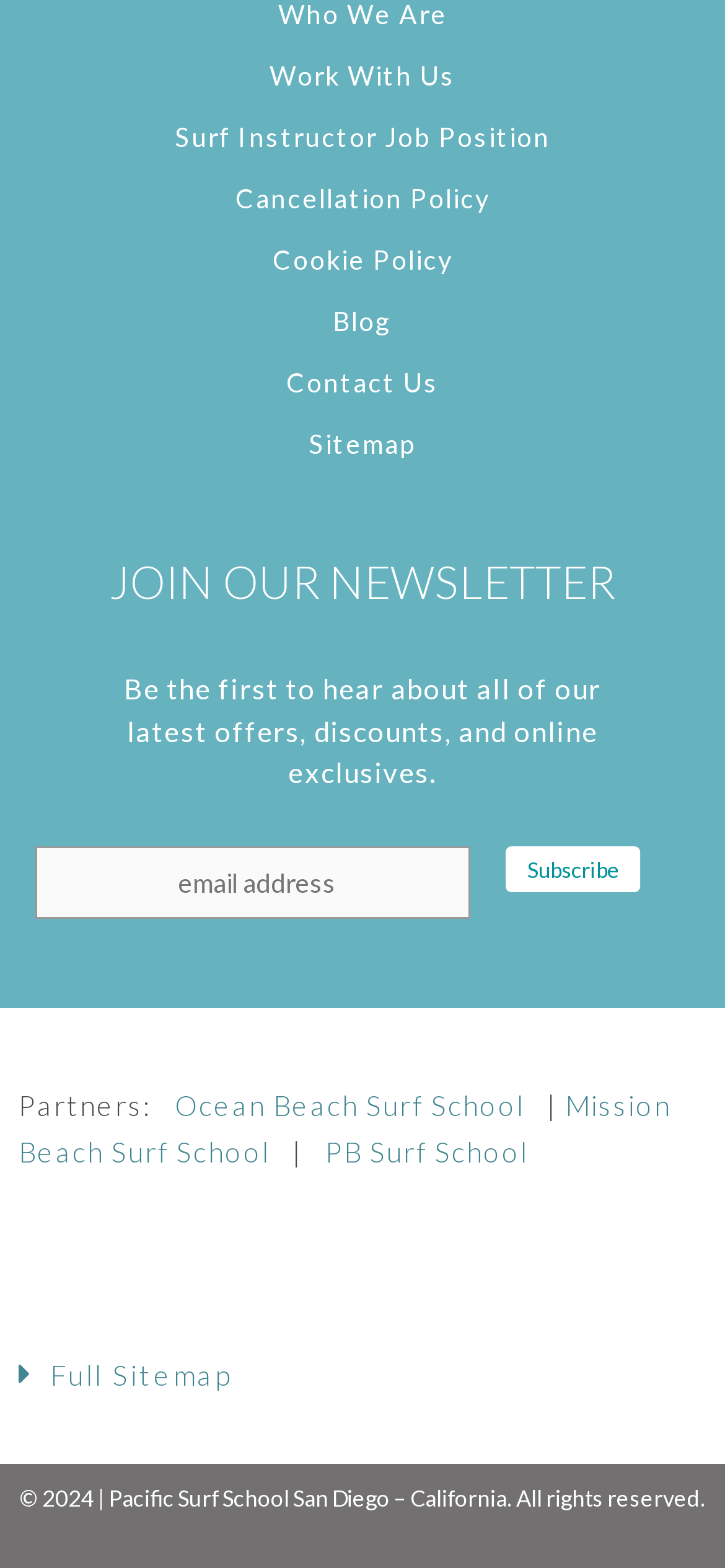Could you highlight the region that needs to be clicked to execute the instruction: "Check out the Ocean Beach Surf School"?

[0.241, 0.694, 0.723, 0.715]